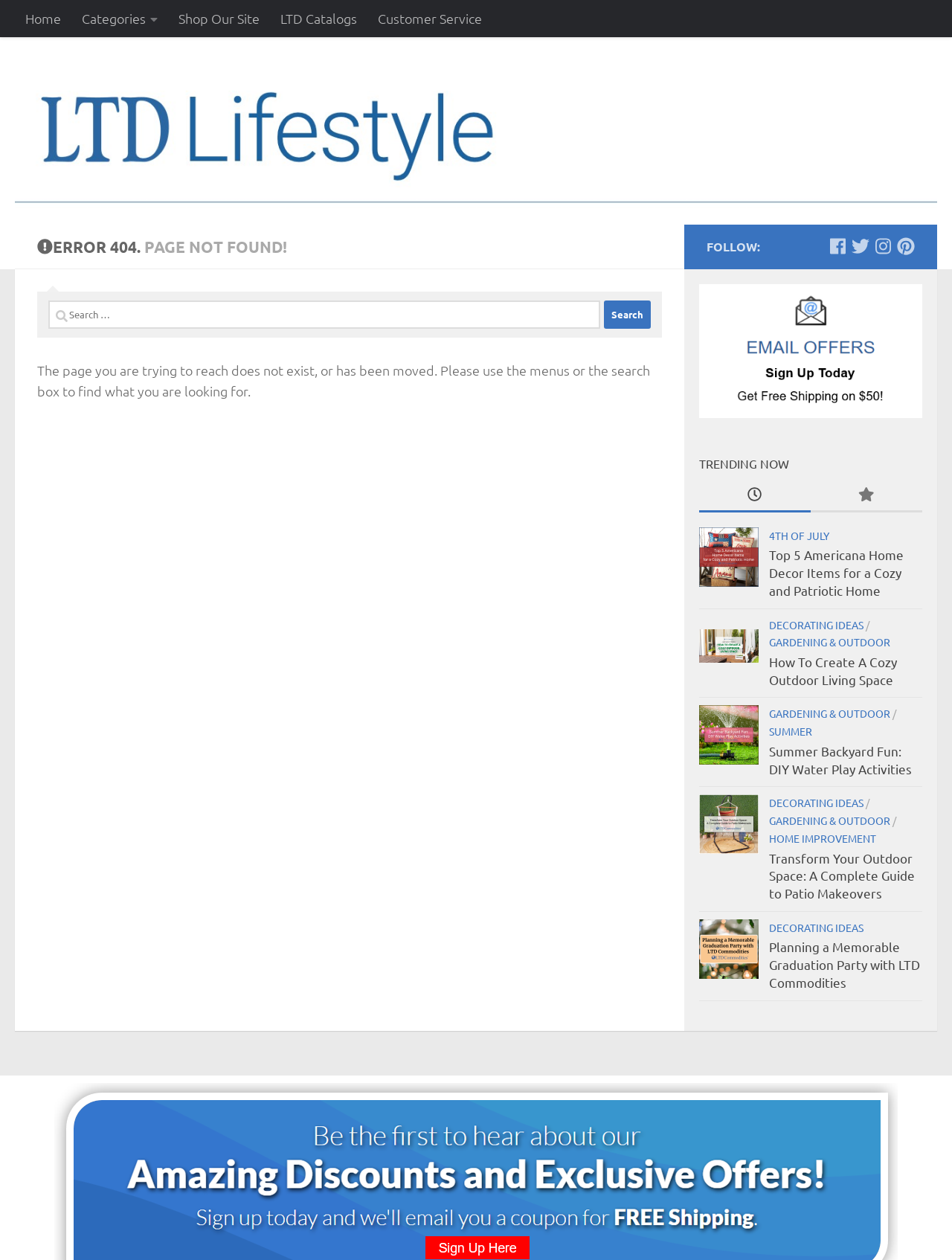Find the bounding box coordinates for the UI element whose description is: "Skip to content". The coordinates should be four float numbers between 0 and 1, in the format [left, top, right, bottom].

[0.003, 0.002, 0.142, 0.034]